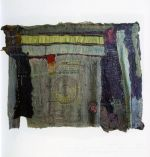Describe all the elements and aspects of the image comprehensively.

The image showcases a textile work by Jolanta Tabutyte-Misienė, a Lithuanian artist known for her innovative use of redundant materials. The piece features a range of colors and textures, highlighting the artist's technique of hand felting. Layers of fabric in varied shades—predominantly earthy tones interspersed with vibrant accents—create a rich visual tapestry. The artwork reflects Tabutyte-Misienė's commitment to sustainability, as she transforms forgotten scraps from friends and family into new creations, imbuing them with life and history. The composition emphasizes freeform design, merging traditional Lithuanian colors with contemporary artistic expression, reminiscent of folk costumes and cultural heritage.